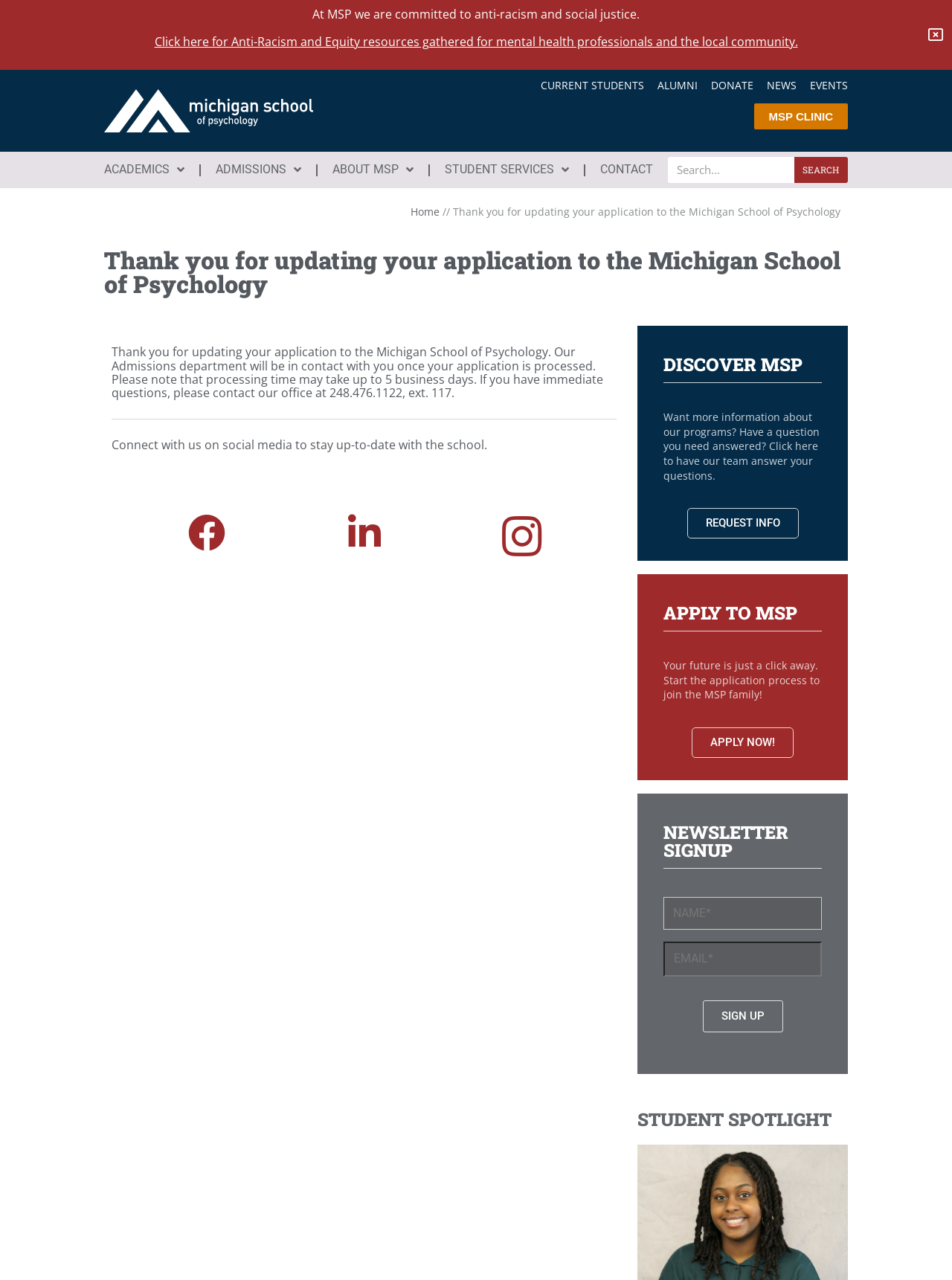Please specify the bounding box coordinates of the clickable region to carry out the following instruction: "Search for something". The coordinates should be four float numbers between 0 and 1, in the format [left, top, right, bottom].

[0.701, 0.123, 0.891, 0.143]